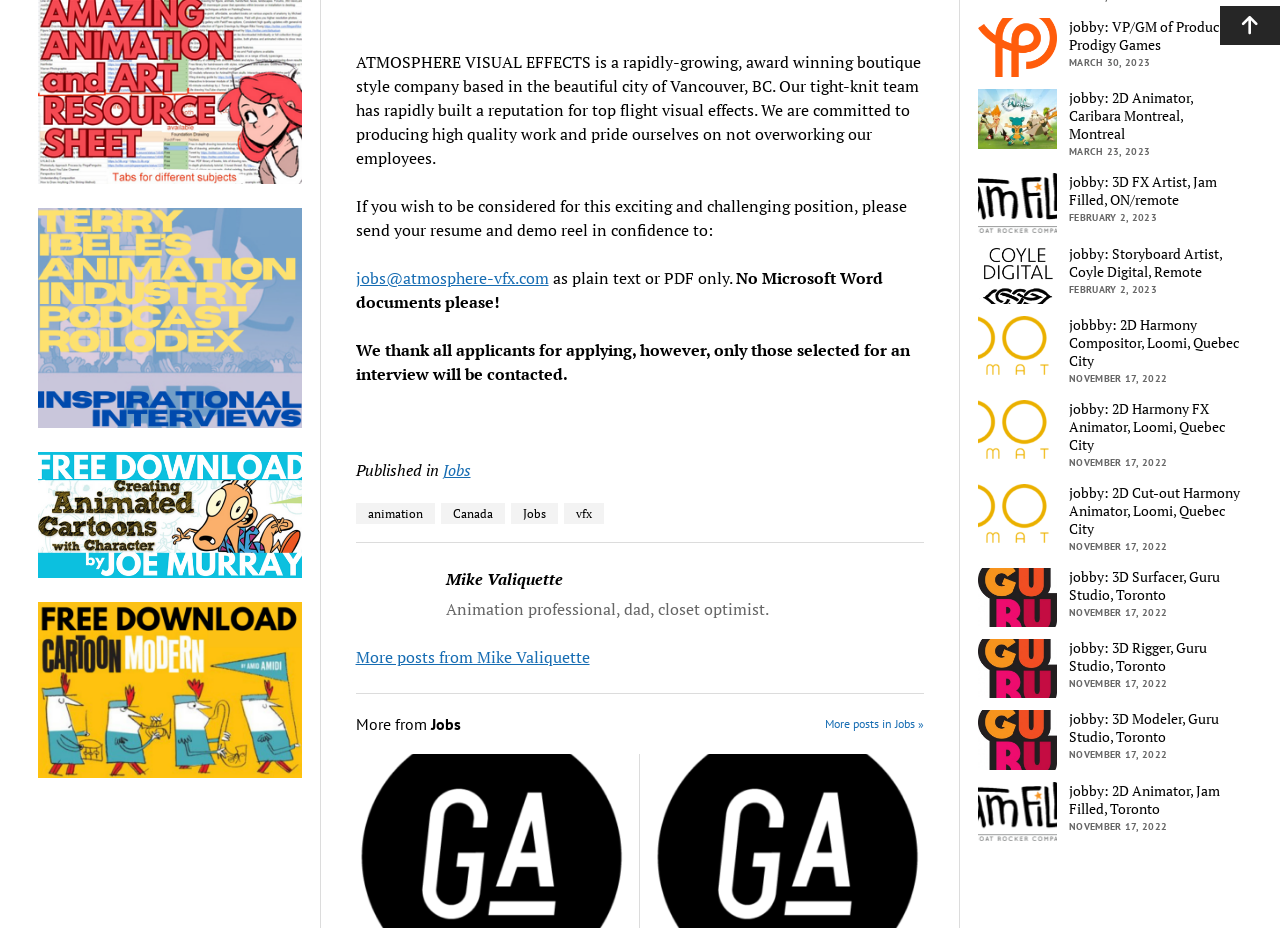Based on the visual content of the image, answer the question thoroughly: What is the email address to send resumes and demo reels?

The email address is mentioned in the link element with ID 270, which is part of the text that instructs applicants to send their resumes and demo reels in confidence.